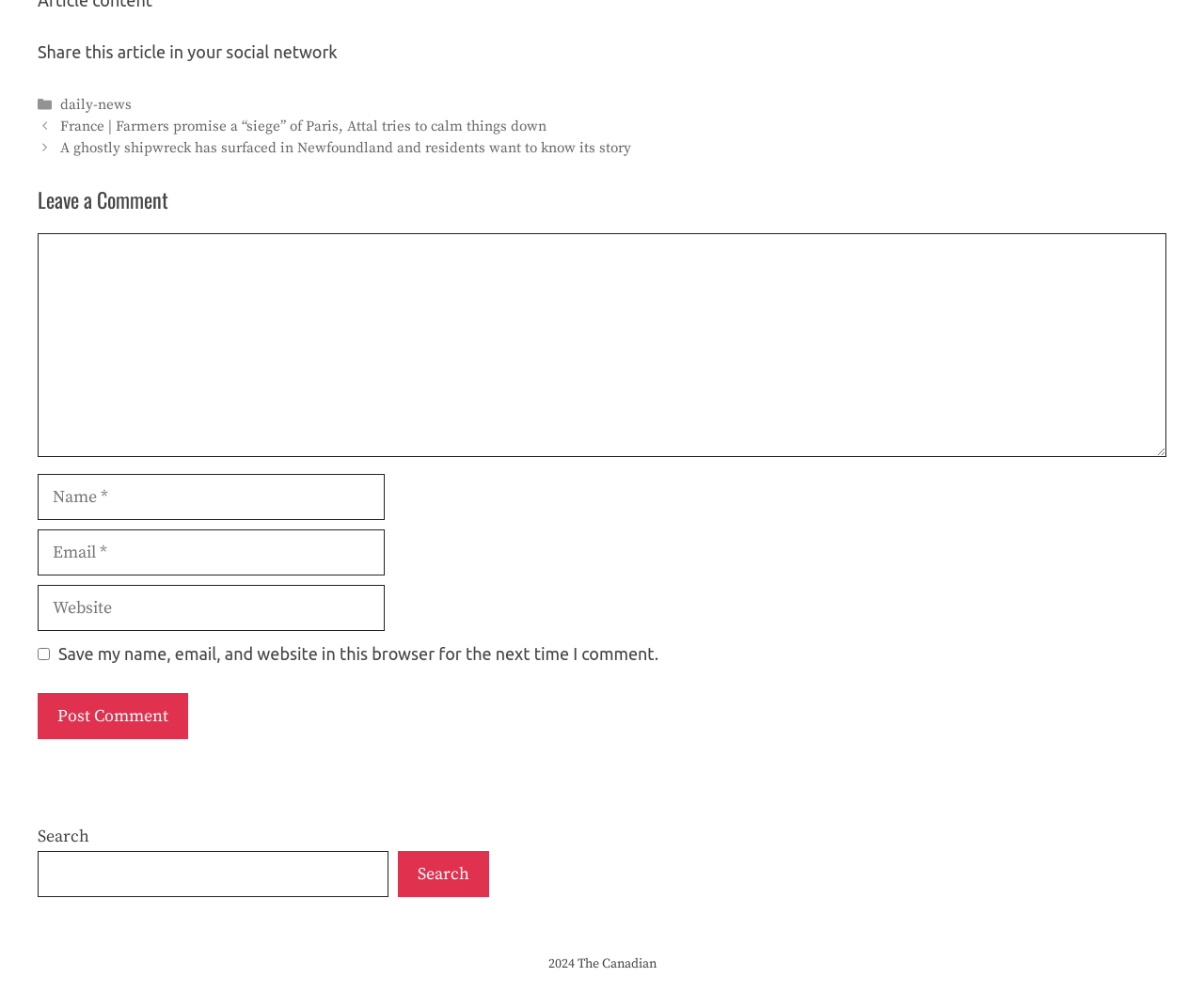Please identify the bounding box coordinates of the clickable region that I should interact with to perform the following instruction: "Share this article in your social network". The coordinates should be expressed as four float numbers between 0 and 1, i.e., [left, top, right, bottom].

[0.031, 0.043, 0.28, 0.062]